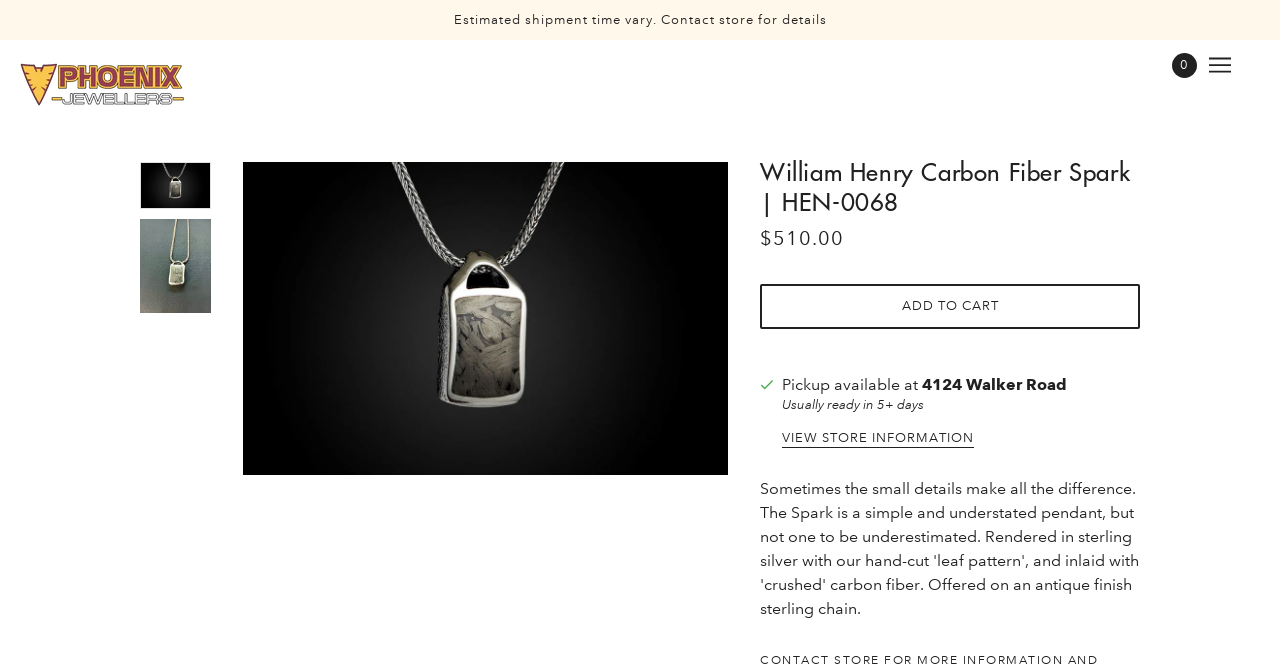What is the name of the store selling the product?
Give a single word or phrase answer based on the content of the image.

Phoenix Jewellers Windsor